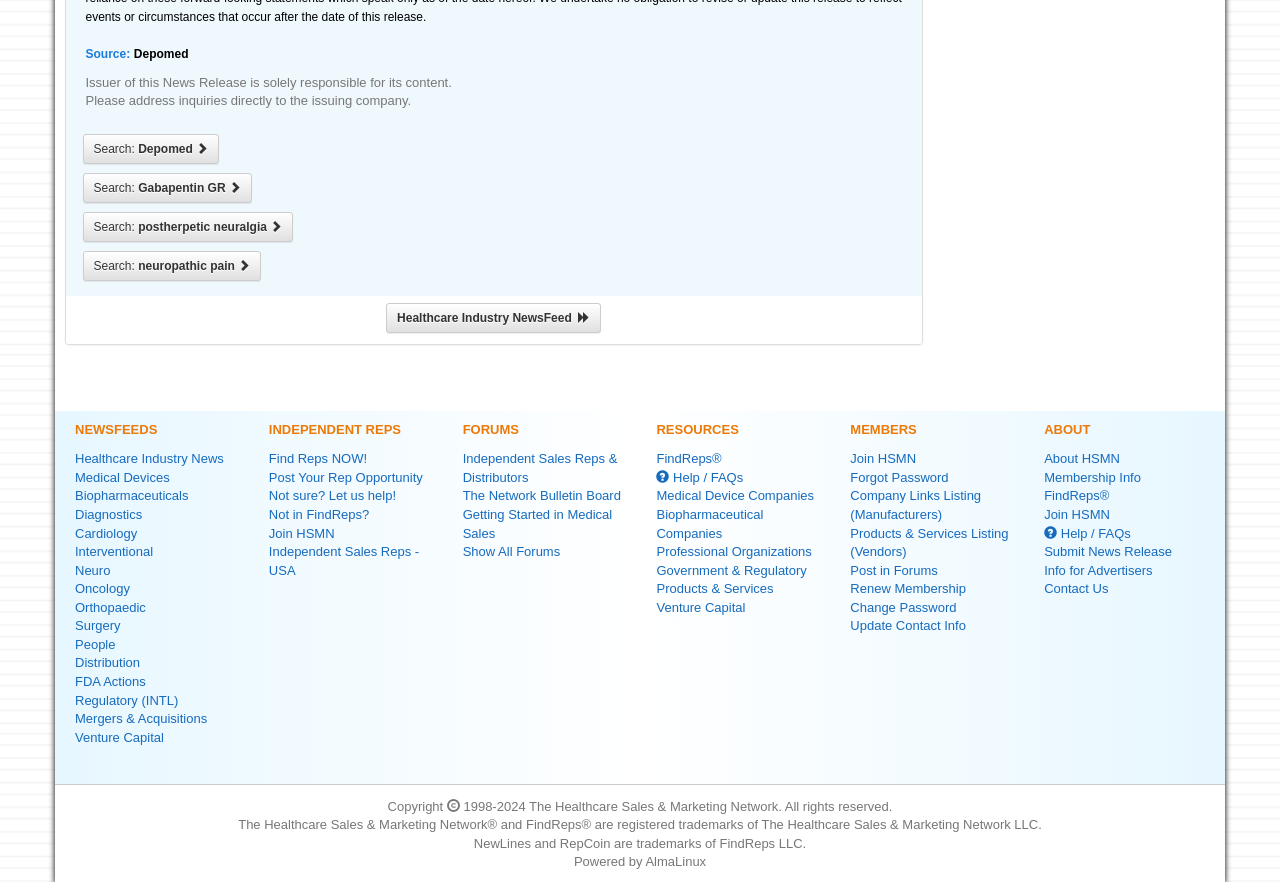Determine the bounding box coordinates for the UI element with the following description: "Independent Sales Reps - USA". The coordinates should be four float numbers between 0 and 1, represented as [left, top, right, bottom].

[0.21, 0.617, 0.327, 0.655]